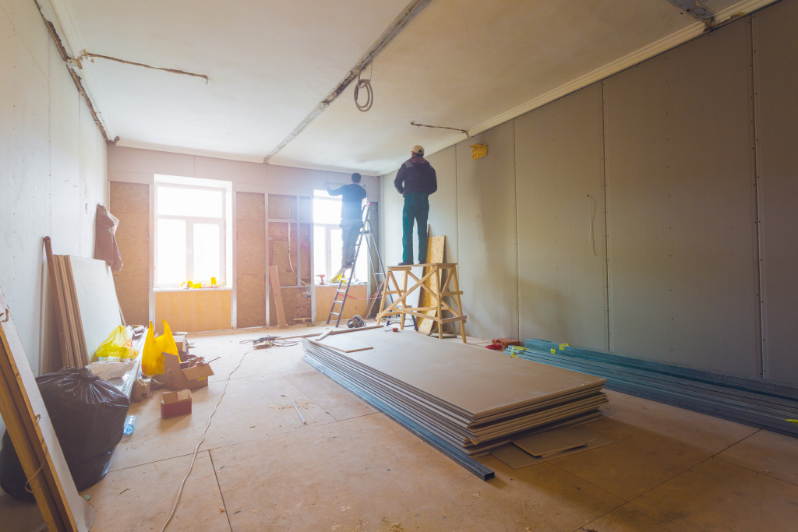What is the condition of the room in the image?
Please interpret the details in the image and answer the question thoroughly.

The room around the workers is in the midst of renovations, showcasing freshly hung drywall and an unfinished look. Piles of construction materials, including large sheets of drywall, rest on the floor, emphasizing the active renovation environment.